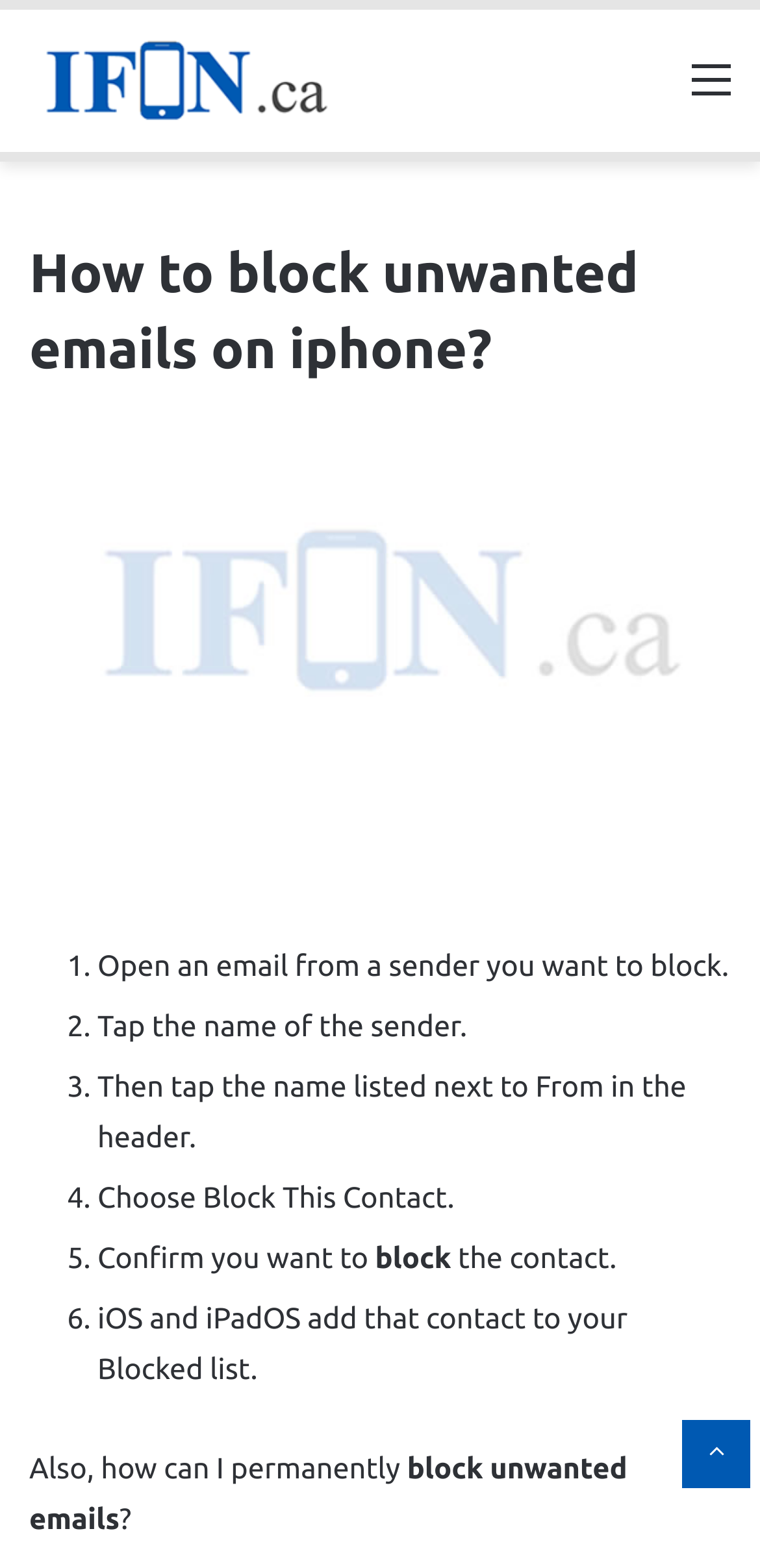Where is the sender's name located?
Please respond to the question with a detailed and informative answer.

The webpage instructs users to tap the name of the sender, which is located next to 'From' in the header of the email.